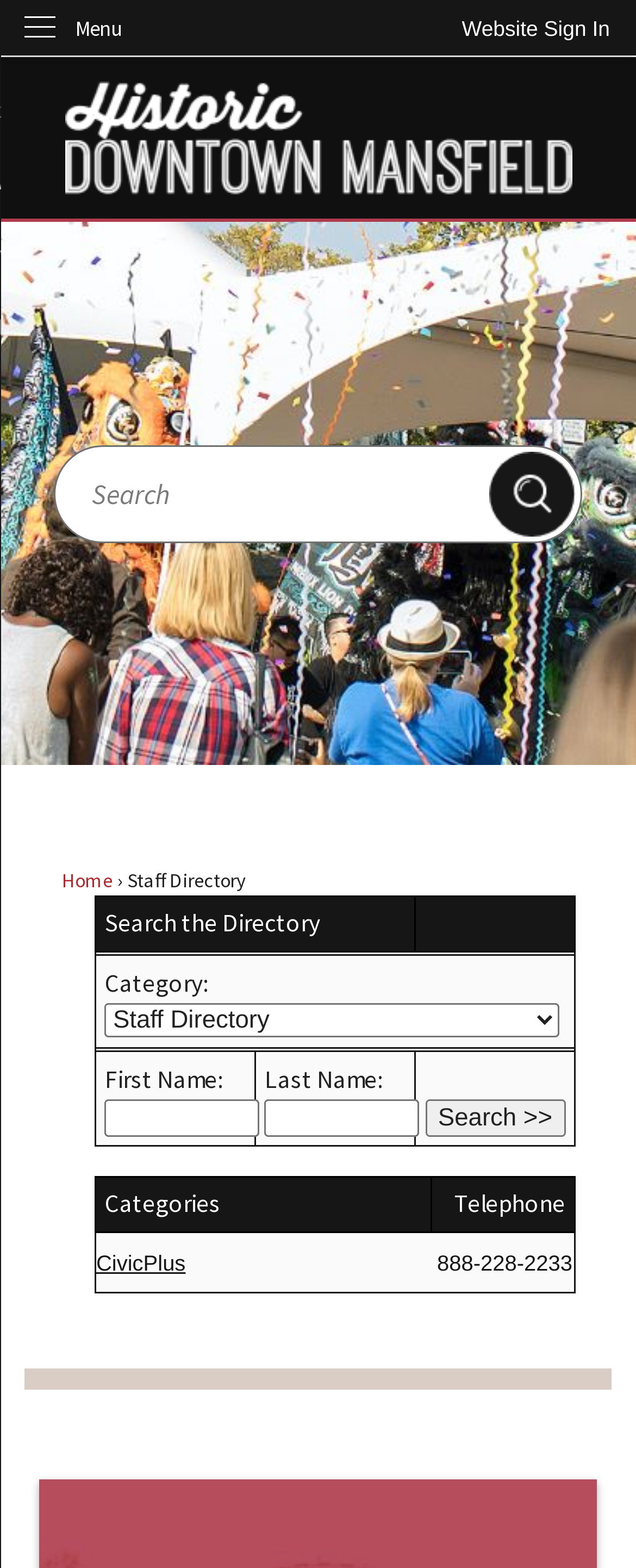What is the function of the 'Search >>' button?
Look at the screenshot and provide an in-depth answer.

The 'Search >>' button is located in the 'Search Directory' table and is likely used to initiate the search function after entering search criteria in the 'First Name' and 'Last Name' textboxes.